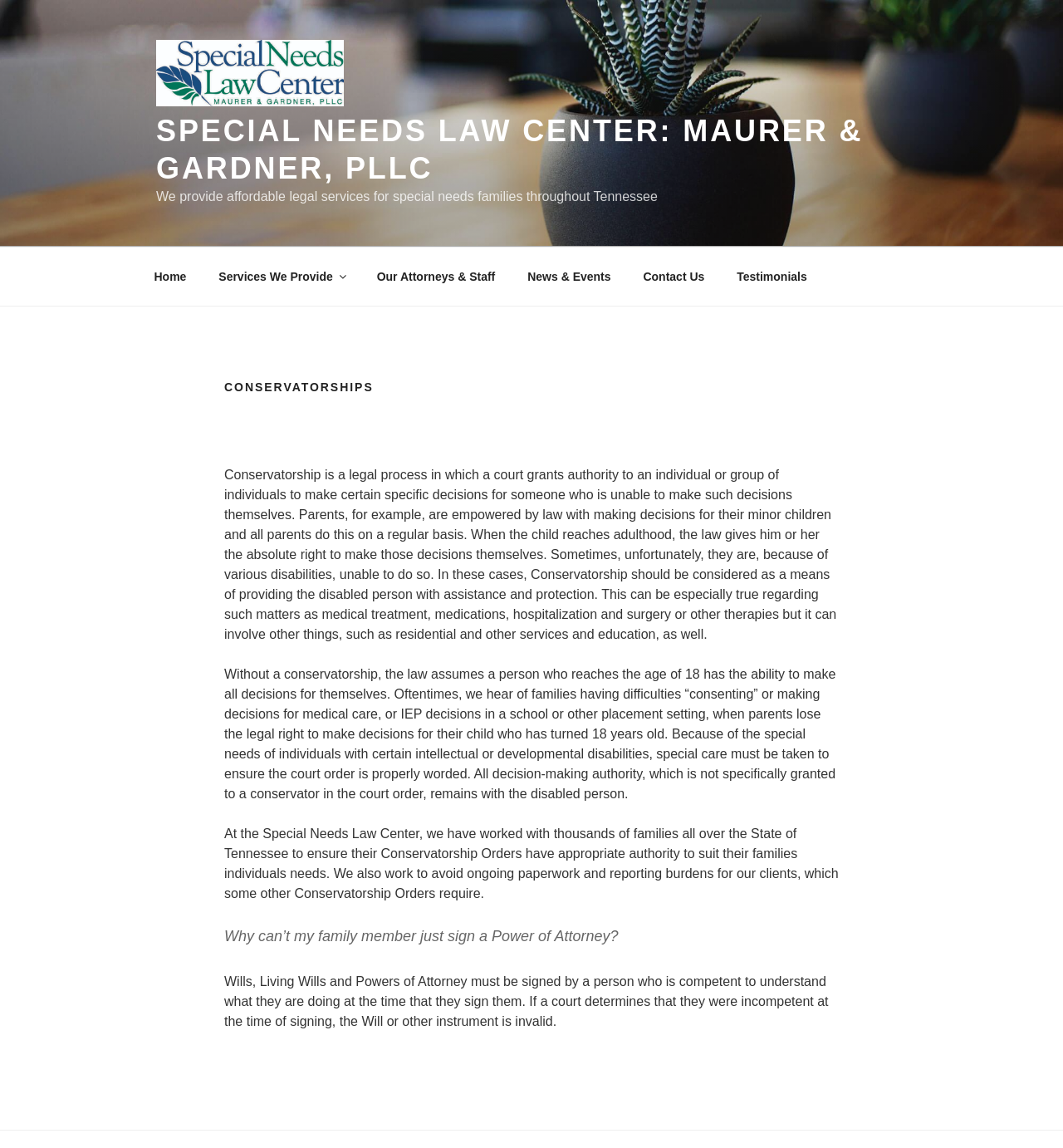What is conservatorship?
Give a single word or phrase answer based on the content of the image.

Legal process for decision making